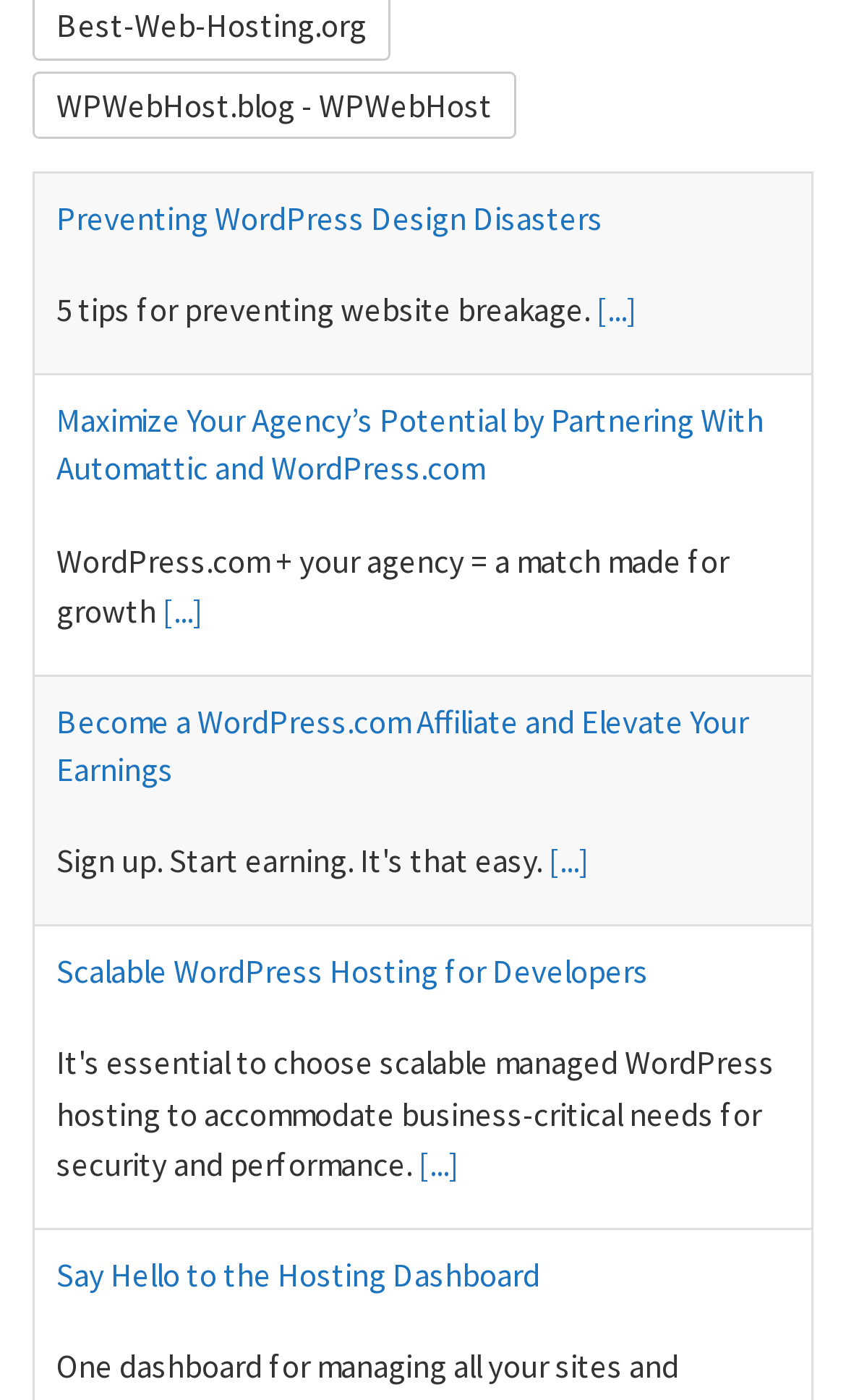Please mark the bounding box coordinates of the area that should be clicked to carry out the instruction: "Learn about preventing WordPress design disasters".

[0.067, 0.931, 0.713, 0.961]